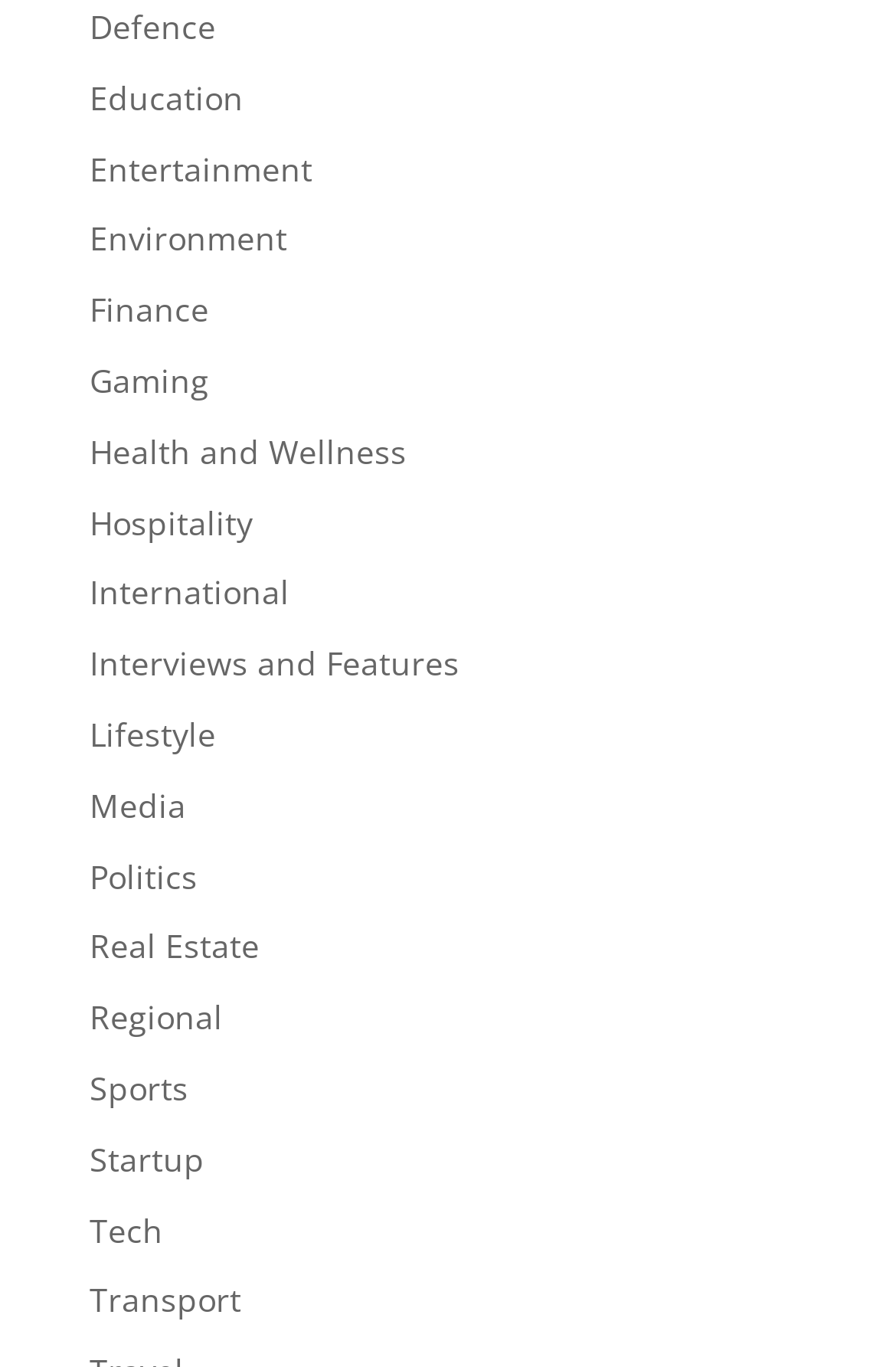Highlight the bounding box coordinates of the region I should click on to meet the following instruction: "Browse Entertainment".

[0.1, 0.107, 0.349, 0.139]